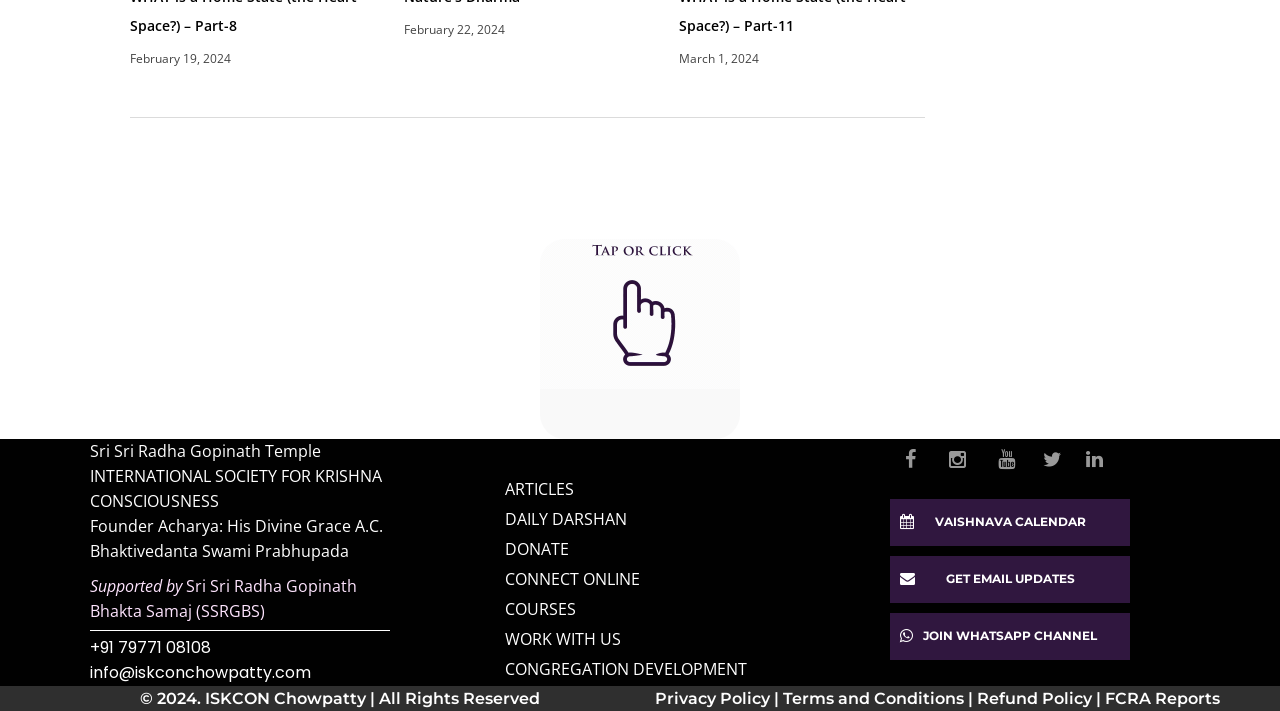Please locate the bounding box coordinates for the element that should be clicked to achieve the following instruction: "View daily darshan". Ensure the coordinates are given as four float numbers between 0 and 1, i.e., [left, top, right, bottom].

[0.383, 0.708, 0.617, 0.751]